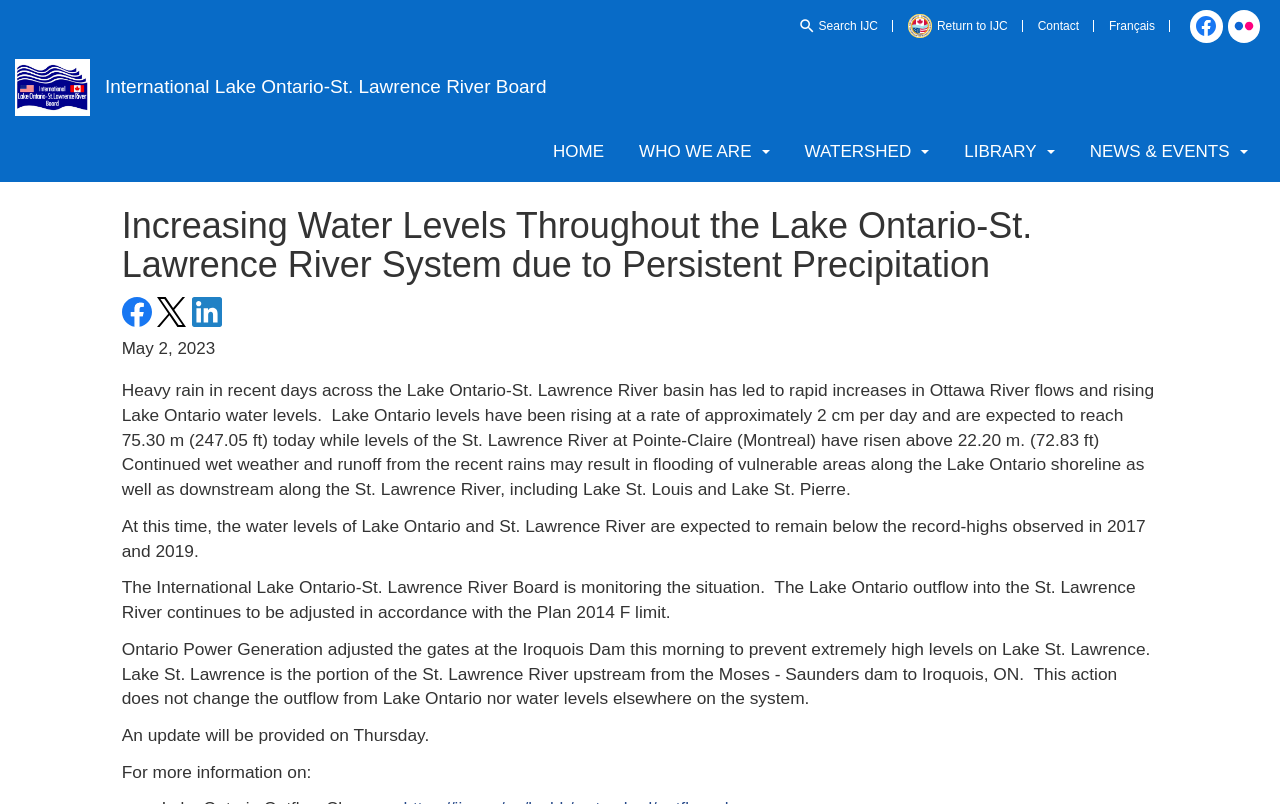Identify the bounding box coordinates of the element to click to follow this instruction: 'Check Facebook'. Ensure the coordinates are four float values between 0 and 1, provided as [left, top, right, bottom].

[0.095, 0.369, 0.118, 0.406]